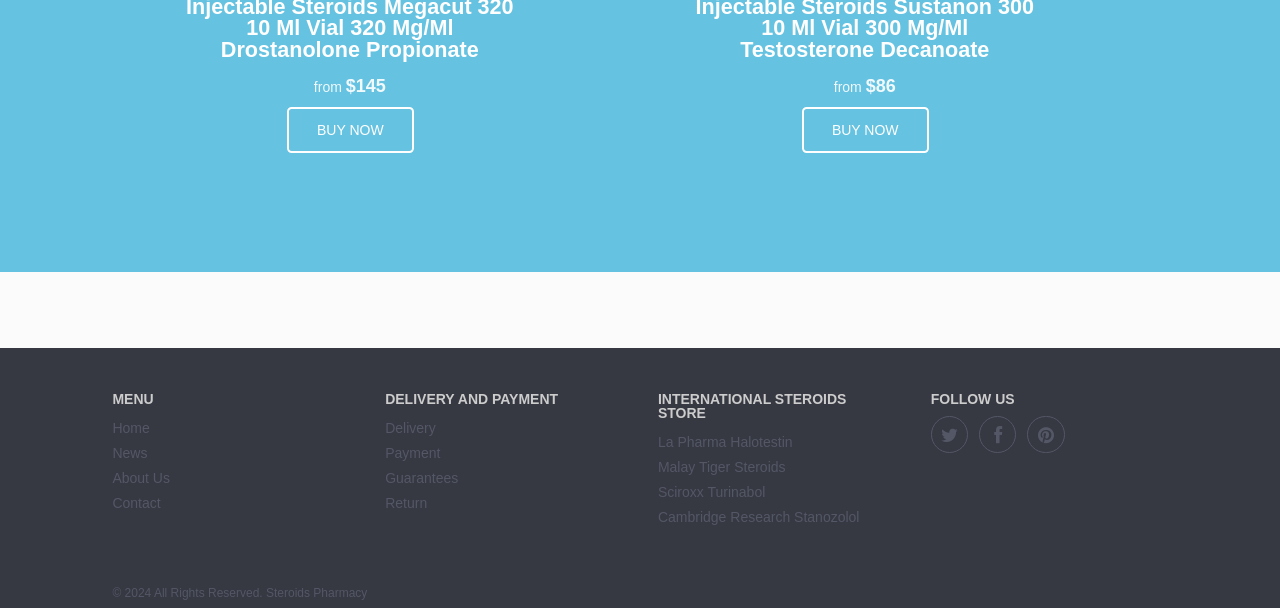Look at the image and give a detailed response to the following question: What are the different sections in the menu?

The menu section has different links, including 'Home', 'News', 'About Us', and 'Contact', which are mentioned in the link elements with bounding box coordinates [0.088, 0.69, 0.117, 0.717], [0.088, 0.732, 0.115, 0.758], [0.088, 0.773, 0.133, 0.8], and [0.088, 0.815, 0.126, 0.841] respectively.